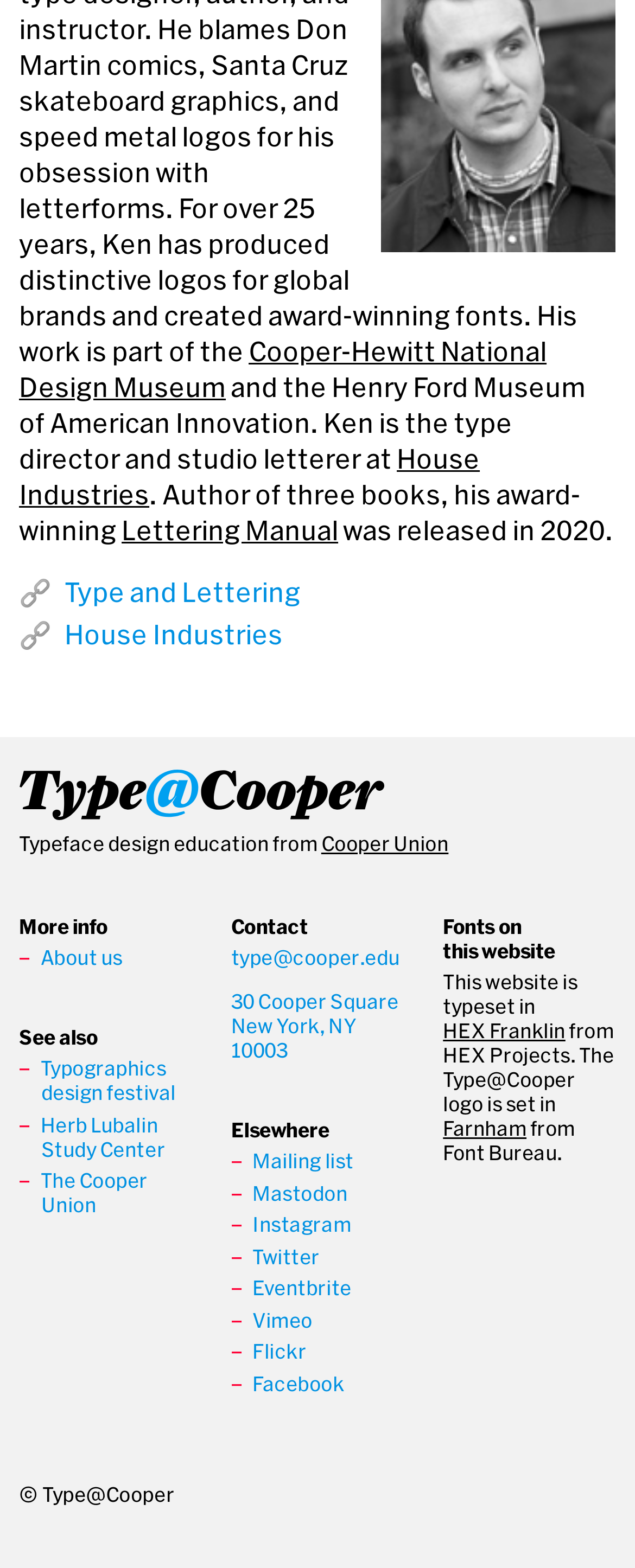Bounding box coordinates are specified in the format (top-left x, top-left y, bottom-right x, bottom-right y). All values are floating point numbers bounded between 0 and 1. Please provide the bounding box coordinate of the region this sentence describes: Herb Lubalin Study Center

[0.064, 0.711, 0.26, 0.74]